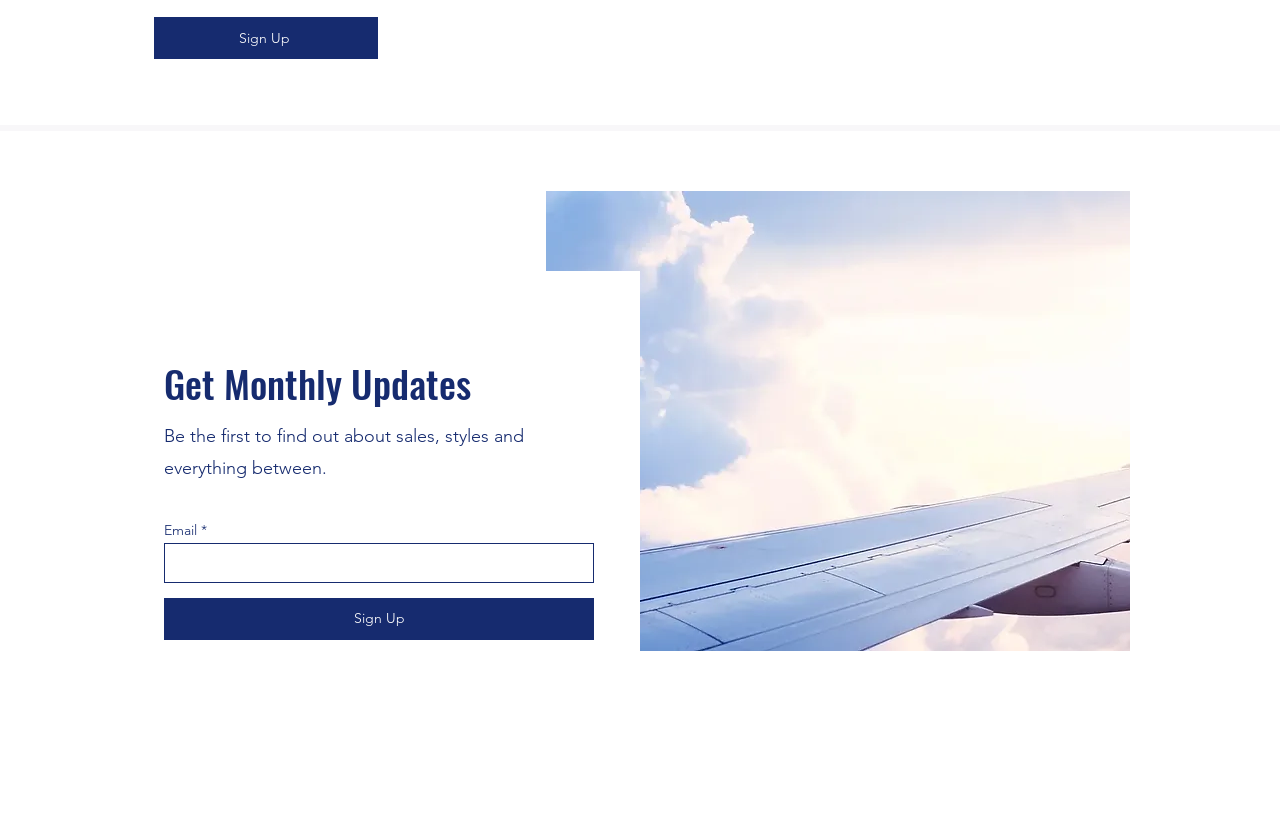Determine the bounding box coordinates for the UI element described. Format the coordinates as (top-left x, top-left y, bottom-right x, bottom-right y) and ensure all values are between 0 and 1. Element description: Sign Up

[0.12, 0.02, 0.295, 0.07]